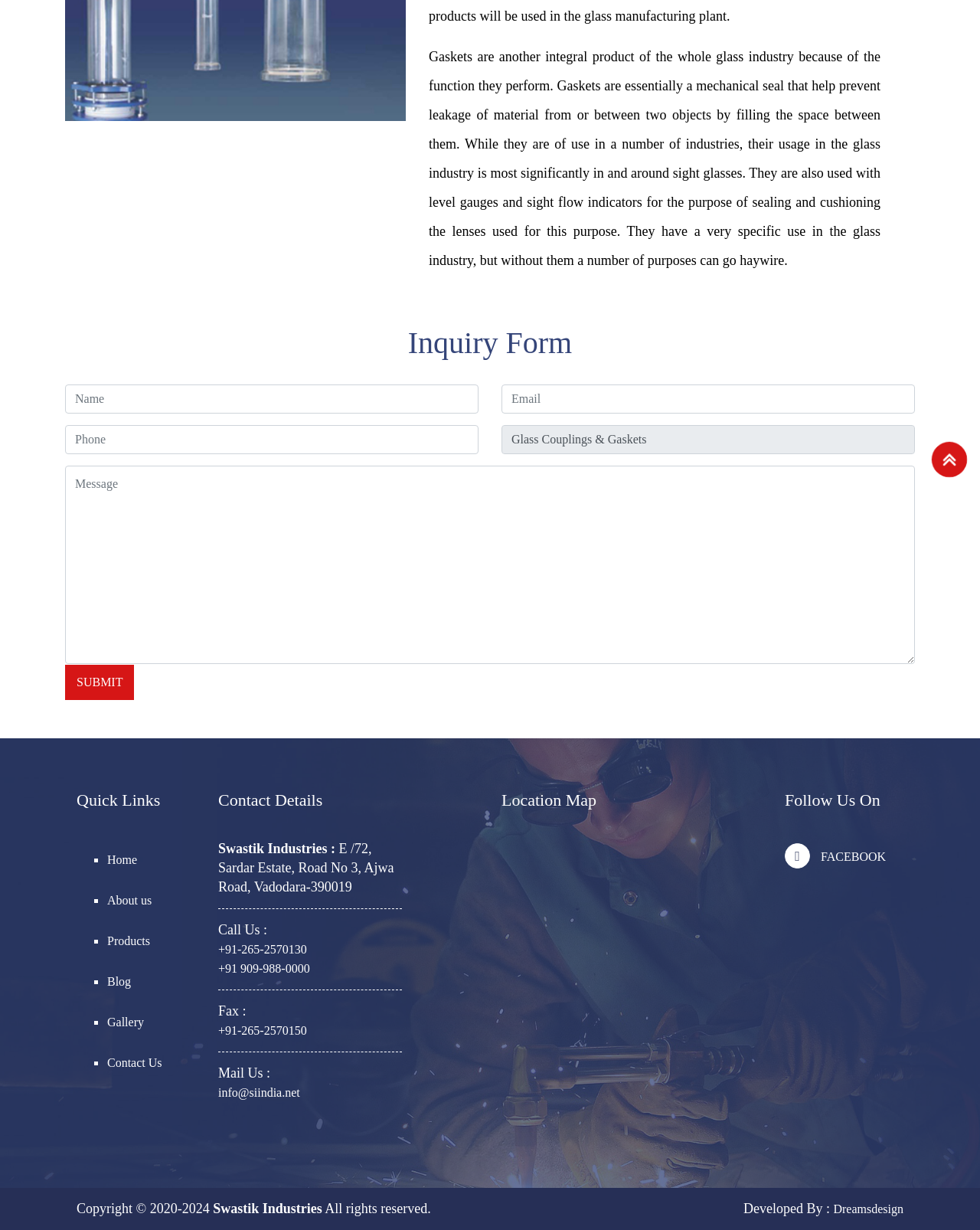Predict the bounding box coordinates for the UI element described as: "+91-265-2570130". The coordinates should be four float numbers between 0 and 1, presented as [left, top, right, bottom].

[0.223, 0.764, 0.41, 0.78]